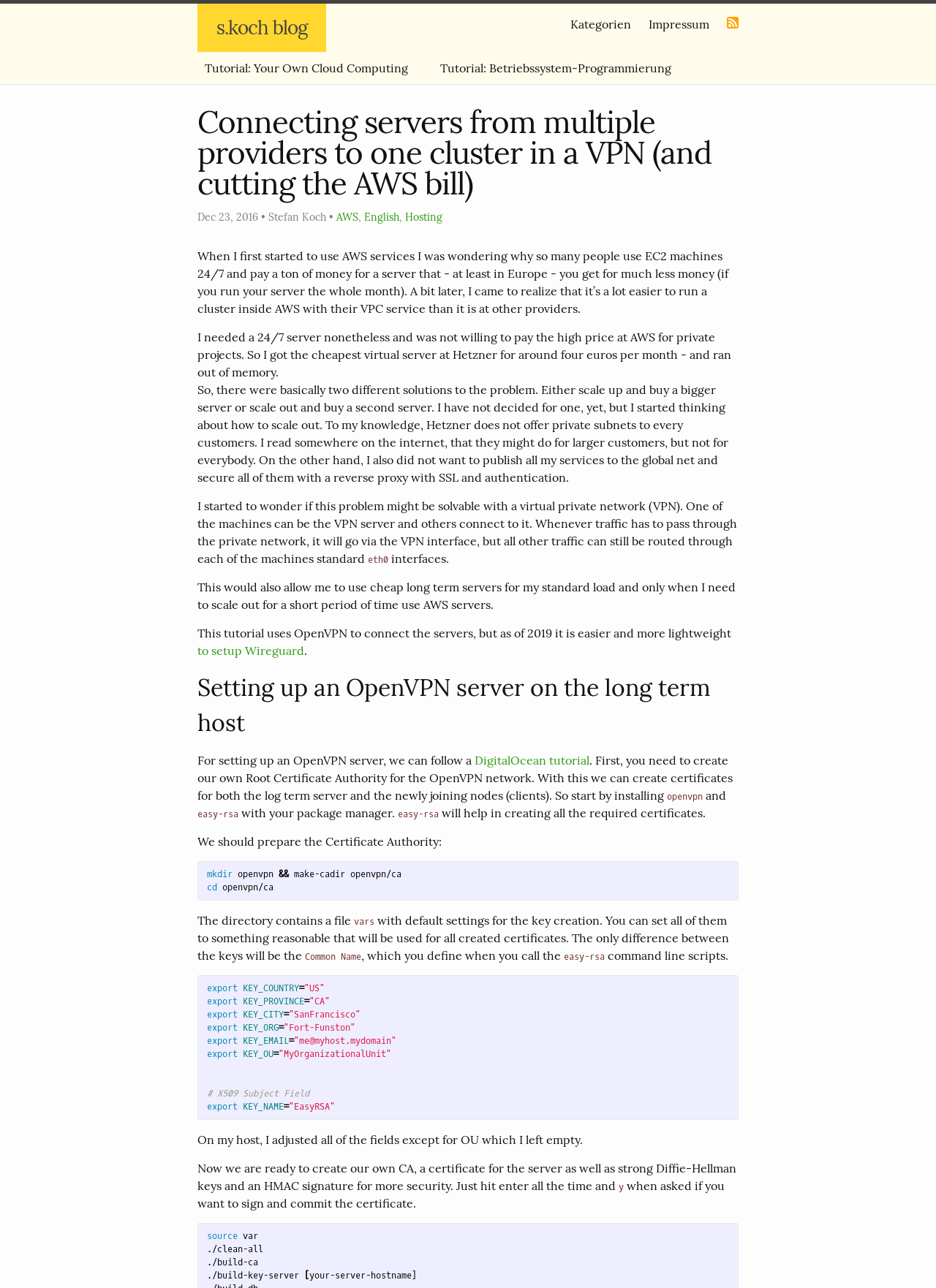Please mark the clickable region by giving the bounding box coordinates needed to complete this instruction: "follow the DigitalOcean tutorial".

[0.507, 0.585, 0.63, 0.596]